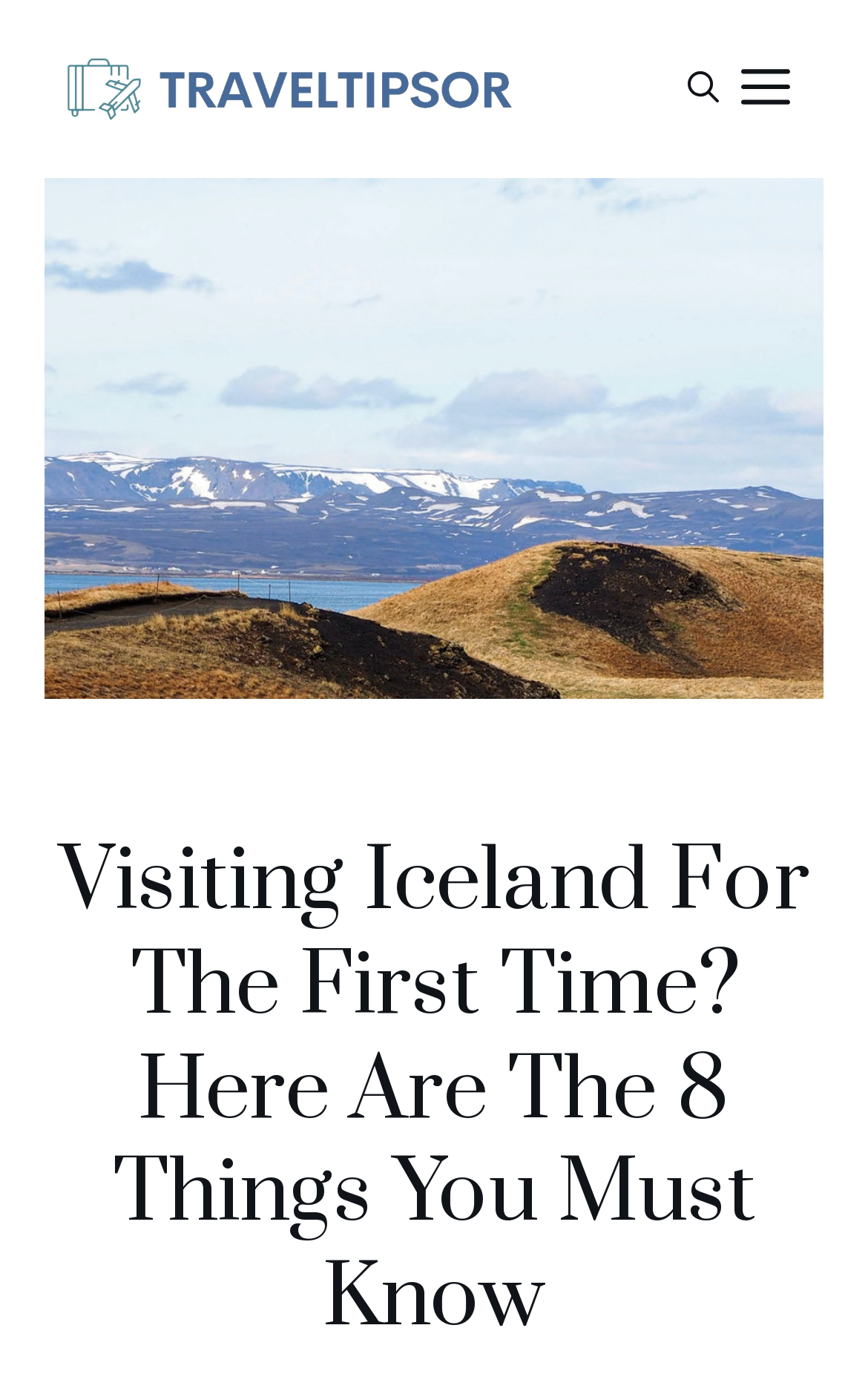Determine the bounding box for the UI element described here: "Menu".

[0.841, 0.032, 0.923, 0.097]